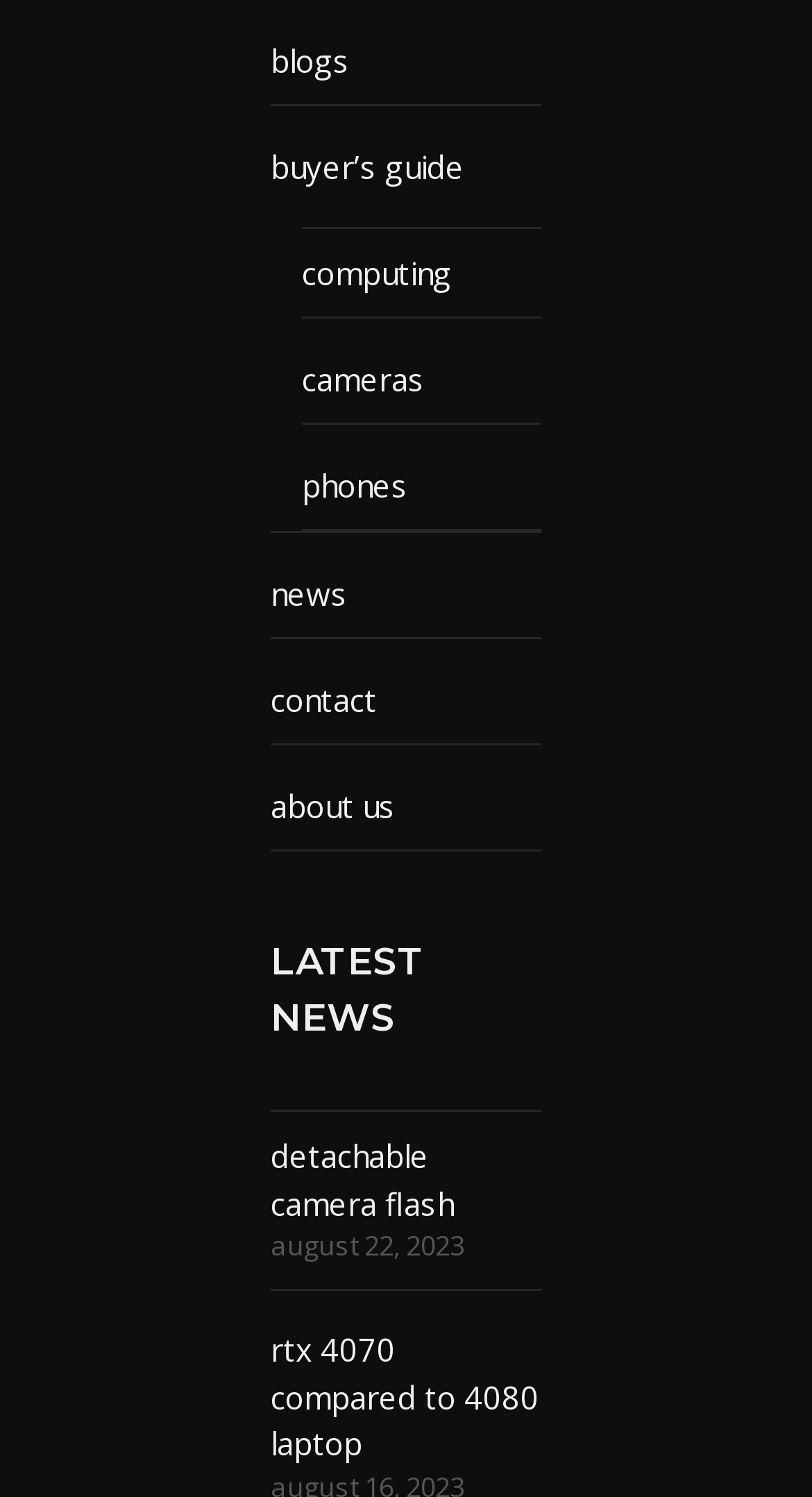Could you provide the bounding box coordinates for the portion of the screen to click to complete this instruction: "check news on august 22, 2023"?

[0.333, 0.82, 0.572, 0.845]